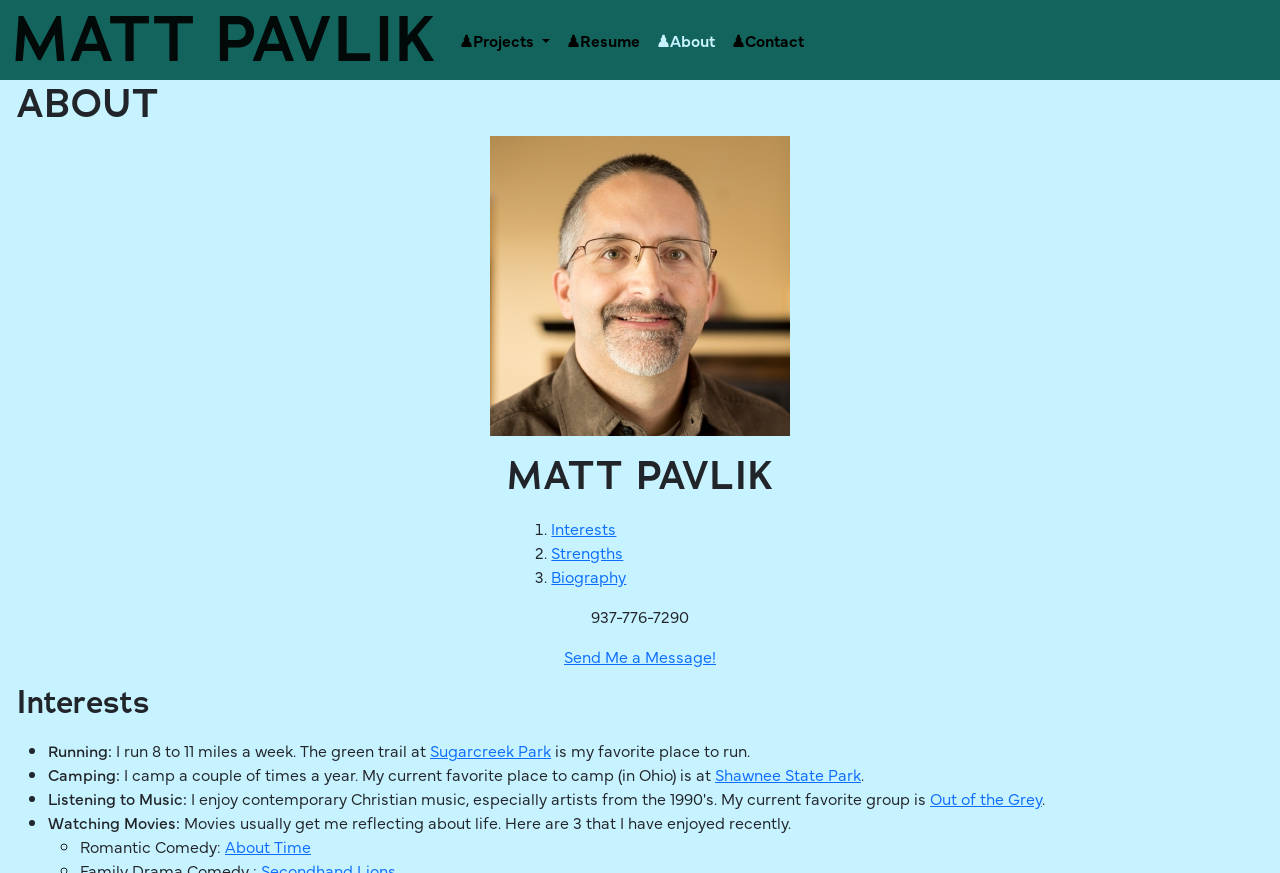What is Matt Pavlik's profession?
Could you please answer the question thoroughly and with as much detail as possible?

The webpage does not explicitly mention Matt Pavlik's profession, but based on the content, it appears to be a personal website or portfolio, suggesting that he may be a professional in a creative field or an entrepreneur.